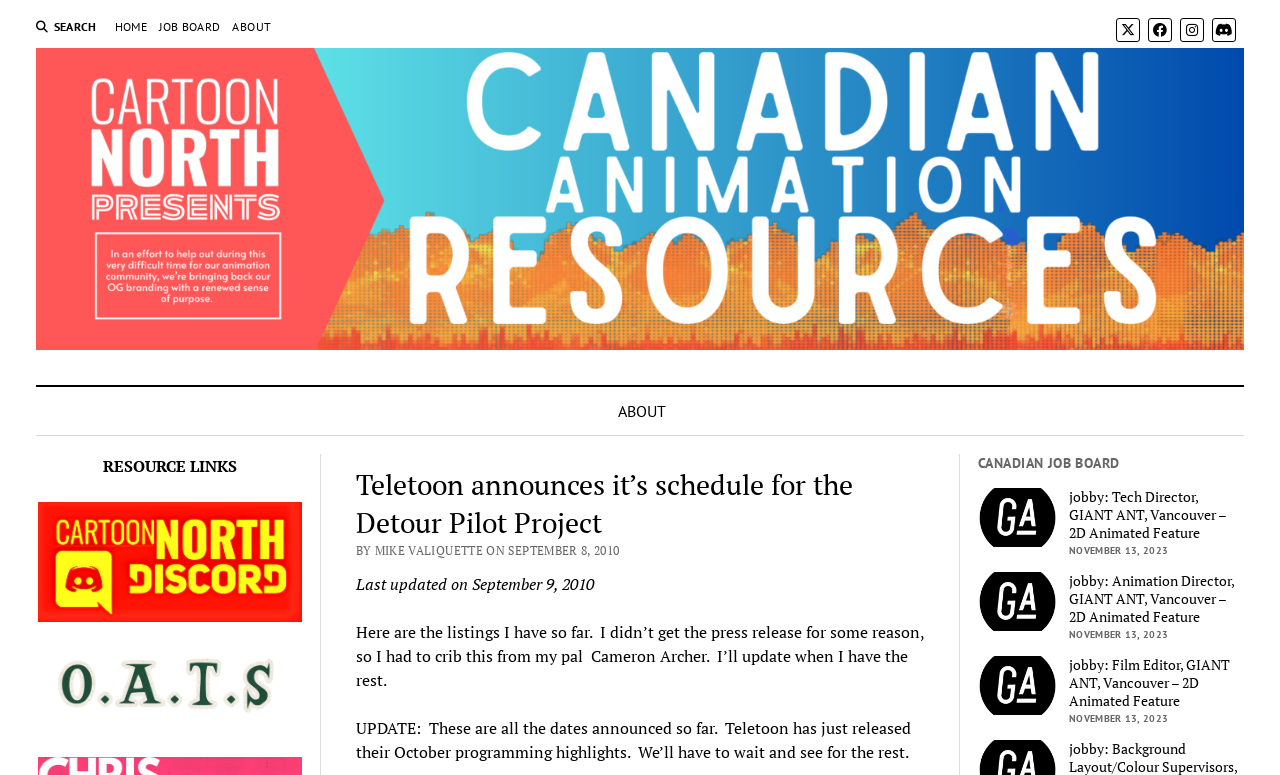Identify the bounding box coordinates for the region to click in order to carry out this instruction: "Check CARTOON NORTH". Provide the coordinates using four float numbers between 0 and 1, formatted as [left, top, right, bottom].

[0.028, 0.4, 0.972, 0.466]